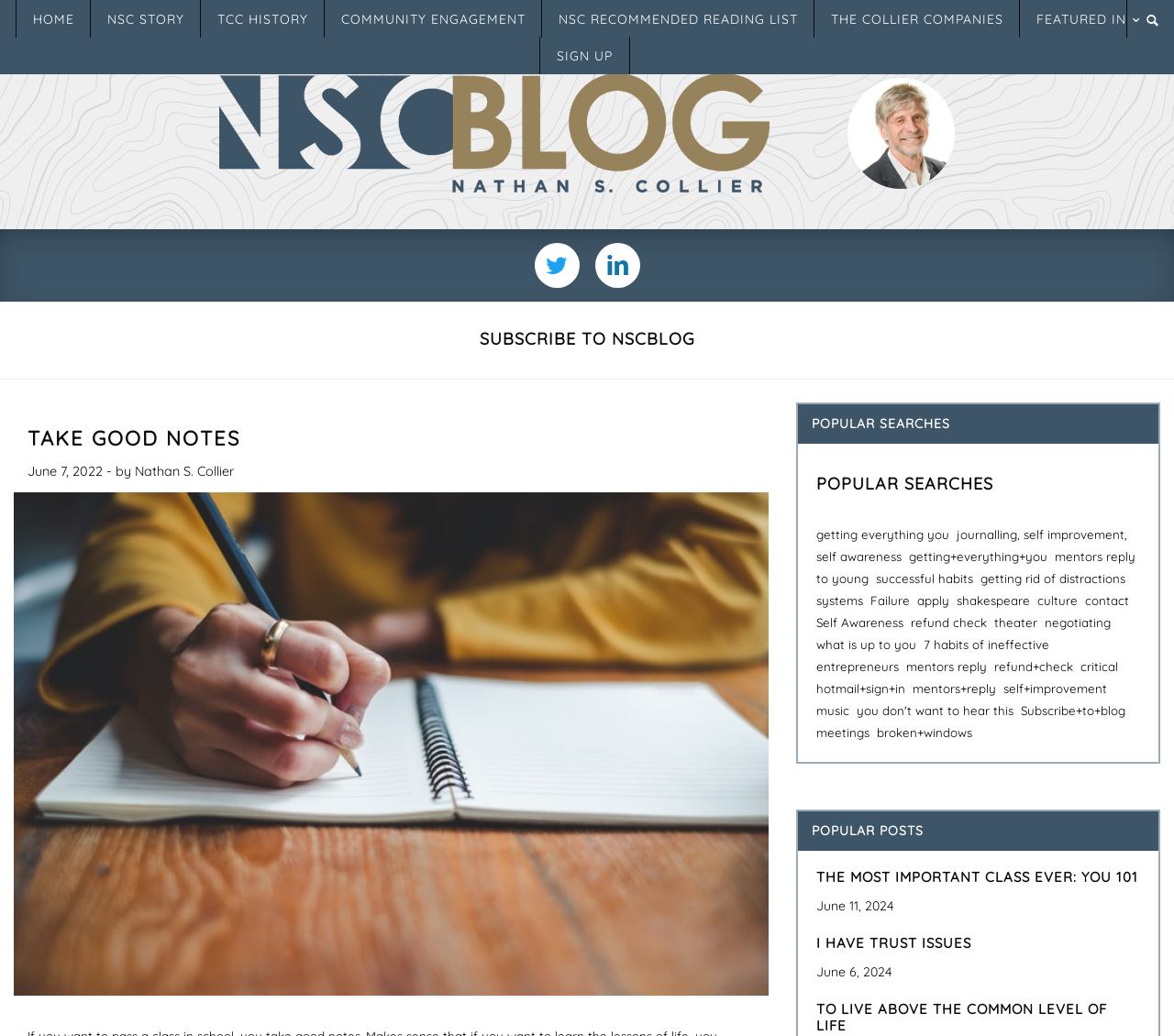What is the date of the second popular post?
Answer the question with a detailed explanation, including all necessary information.

I looked at the 'POPULAR POSTS' section and found the second static text 'June 6, 2024', which I assume is the date of the second popular post.